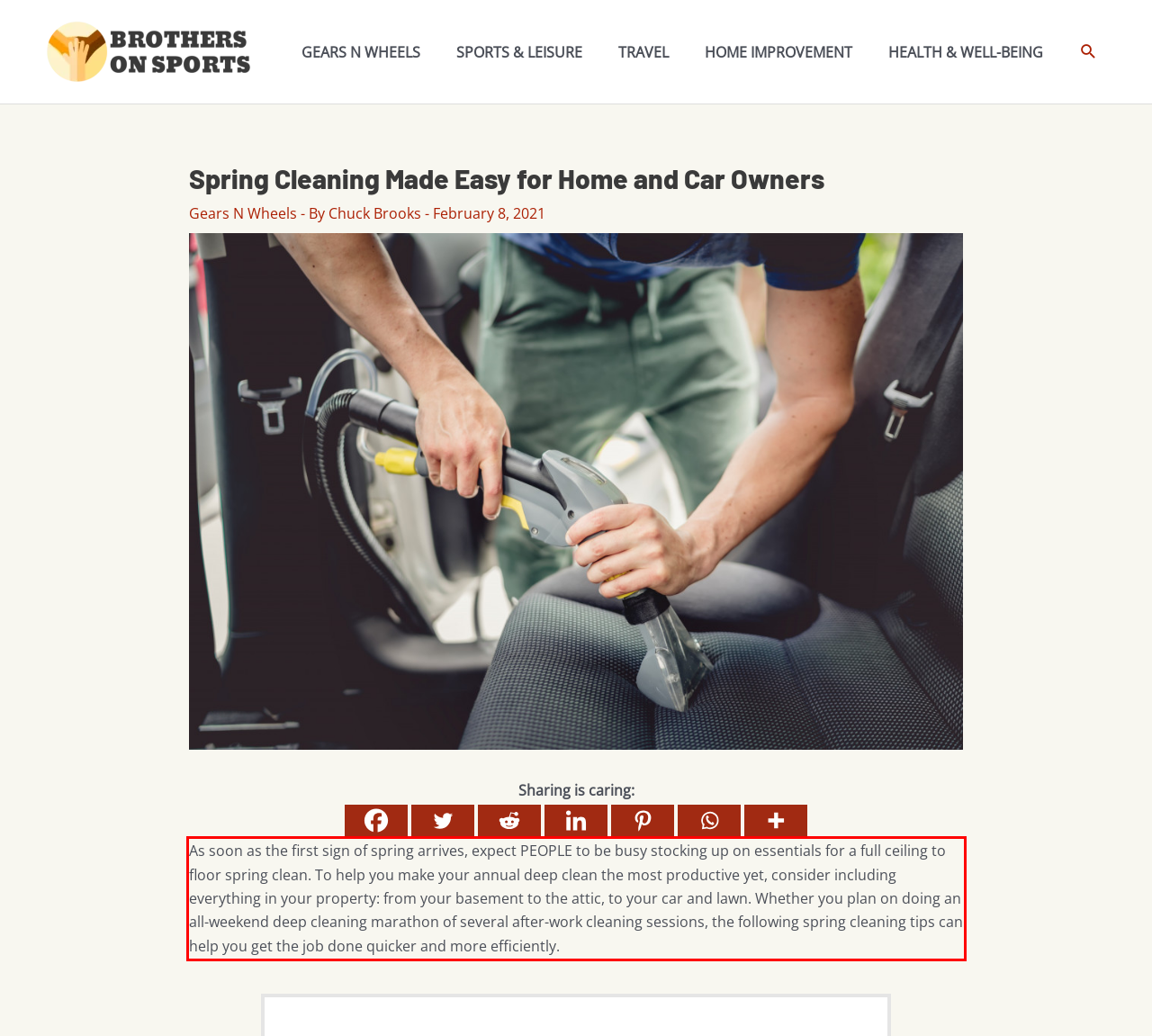Within the screenshot of a webpage, identify the red bounding box and perform OCR to capture the text content it contains.

As soon as the first sign of spring arrives, expect PEOPLE to be busy stocking up on essentials for a full ceiling to floor spring clean. To help you make your annual deep clean the most productive yet, consider including everything in your property: from your basement to the attic, to your car and lawn. Whether you plan on doing an all-weekend deep cleaning marathon of several after-work cleaning sessions, the following spring cleaning tips can help you get the job done quicker and more efficiently.